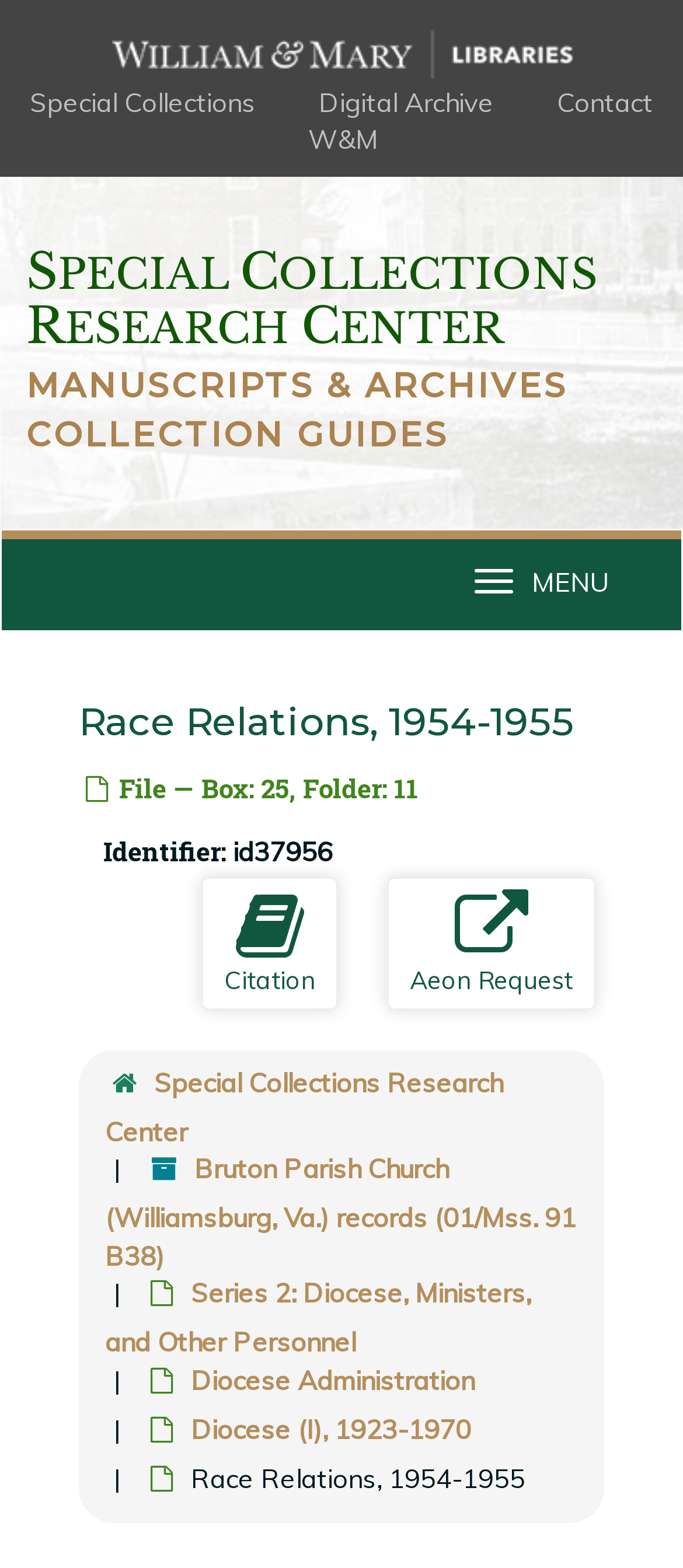Generate a comprehensive caption for the webpage you are viewing.

The webpage is about the "Race Relations, 1954-1955" collection at the Special Collections Research Center. At the top left, there is a link to "W&M Libraries" accompanied by an image with the same name. To the right of this, there are three links: "Special Collections", "Digital Archive", and "Contact". Below these links, there is a heading that reads "SPECIAL COLLECTIONS RESEARCH CENTER" with a link to the same name.

Below the heading, there is a link to "MANUSCRIPTS & ARCHIVES COLLECTION GUIDES". On the top right, there is a navigation menu with a button to toggle it. The main content of the page starts with a heading that reads "Race Relations, 1954-1955". Below this, there is a text that reads "File — Box: 25, Folder: 11" followed by a text that reads "Identifier: id37956".

To the right of these texts, there are two buttons: one for citation and one for Aeon Request. Below these buttons, there is a hierarchical navigation menu with links to various subcollections, including "Special Collections Research Center", "Bruton Parish Church (Williamsburg, Va.) records", "Series 2: Diocese, Ministers, and Other Personnel", "Diocese Administration", and "Diocese (I), 1923-1970". The last link is followed by a text that reads "Race Relations, 1954-1955" again.